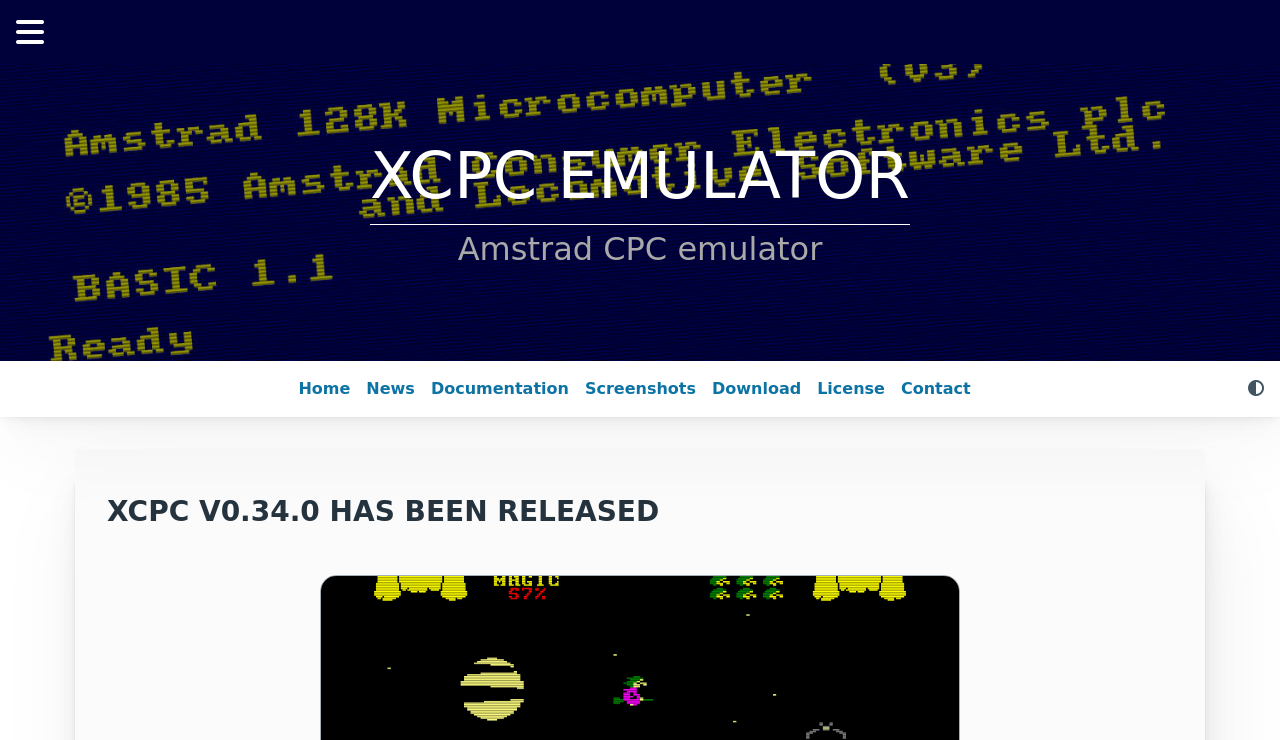Show the bounding box coordinates for the element that needs to be clicked to execute the following instruction: "Expand the details section". Provide the coordinates in the form of four float numbers between 0 and 1, i.e., [left, top, right, bottom].

[0.012, 0.022, 0.988, 0.065]